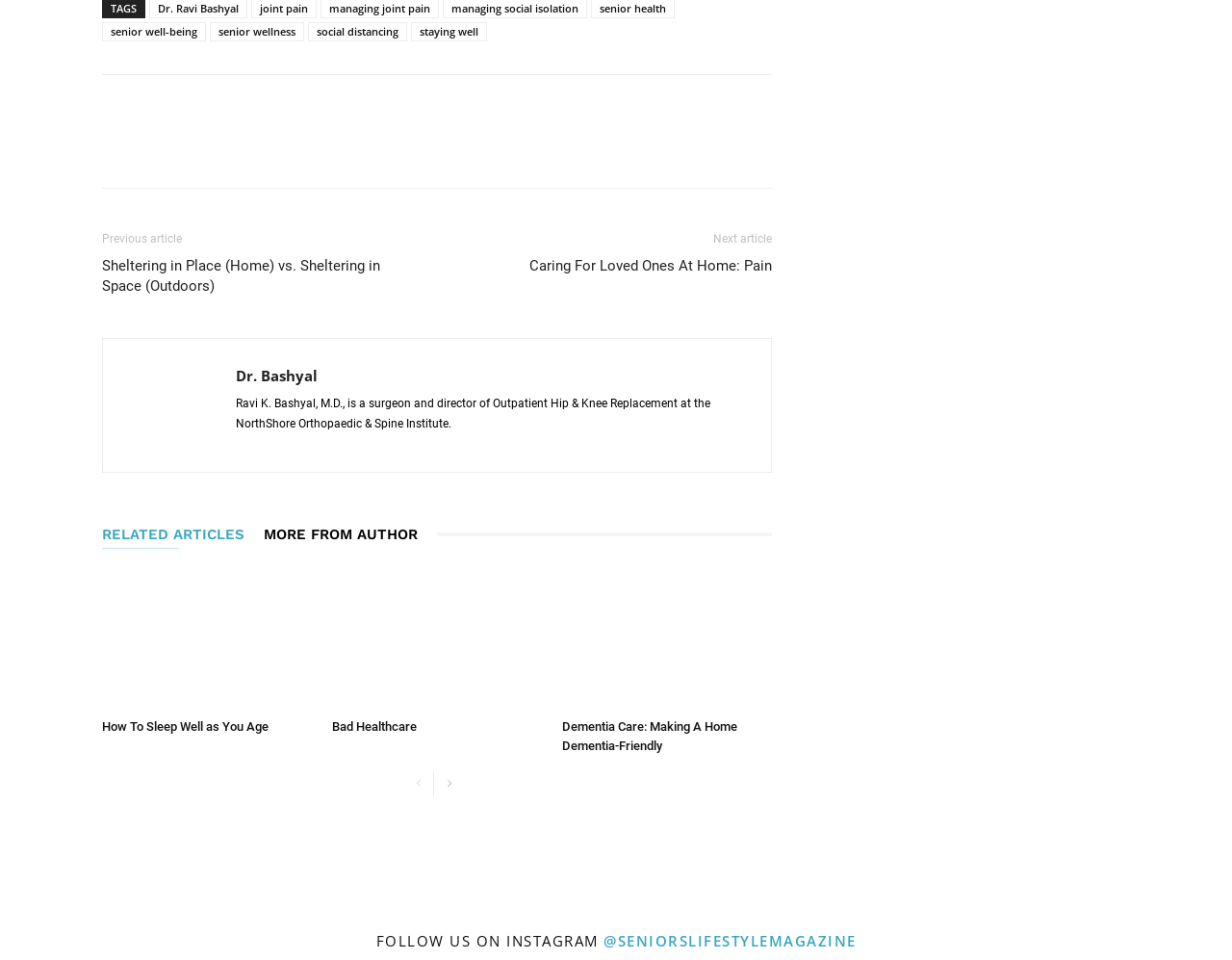Bounding box coordinates are specified in the format (top-left x, top-left y, bottom-right x, bottom-right y). All values are floating point numbers bounded between 0 and 1. Please provide the bounding box coordinate of the region this sentence describes: aria-label="next-page"

[0.355, 0.804, 0.374, 0.829]